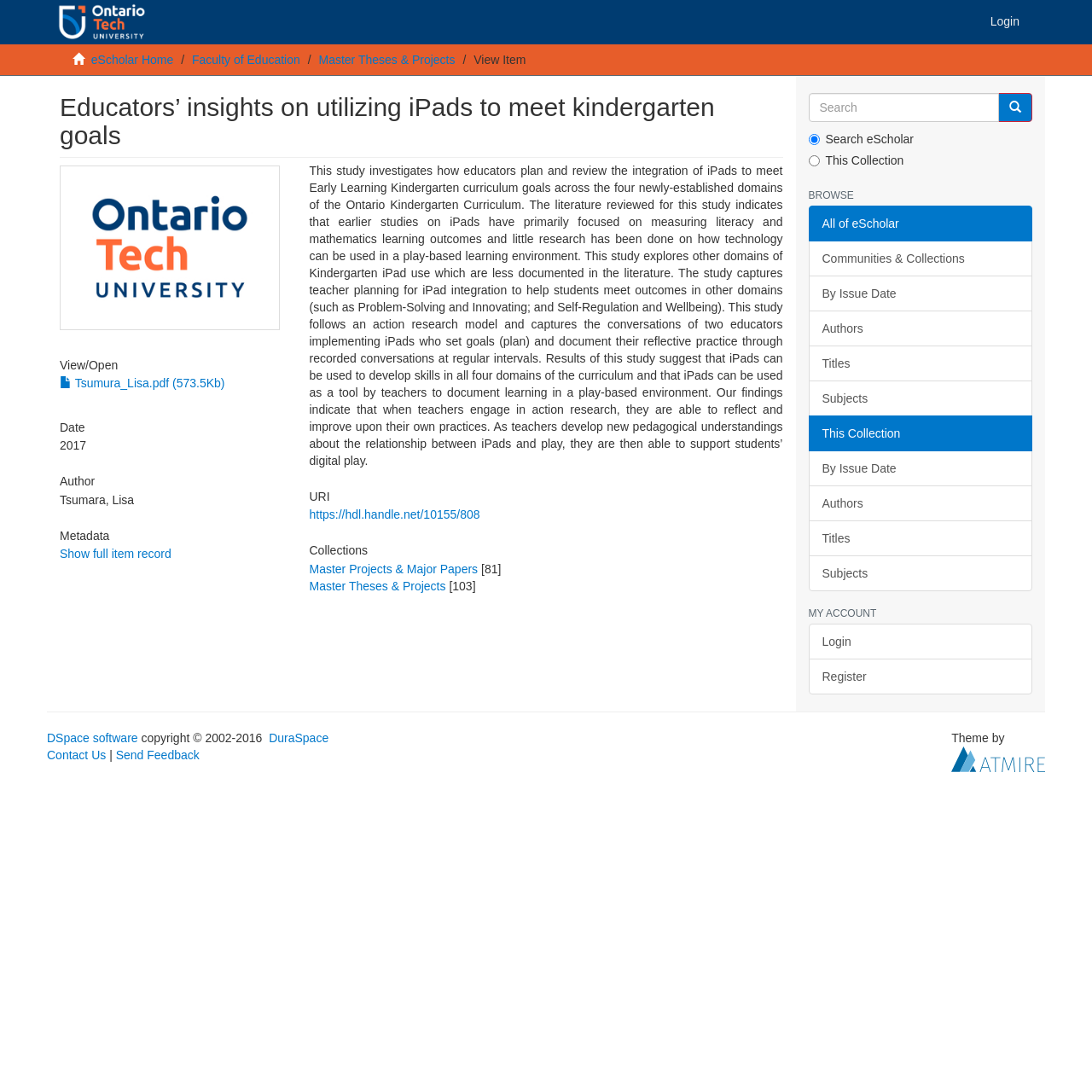Please reply with a single word or brief phrase to the question: 
What is the date of the study?

2017